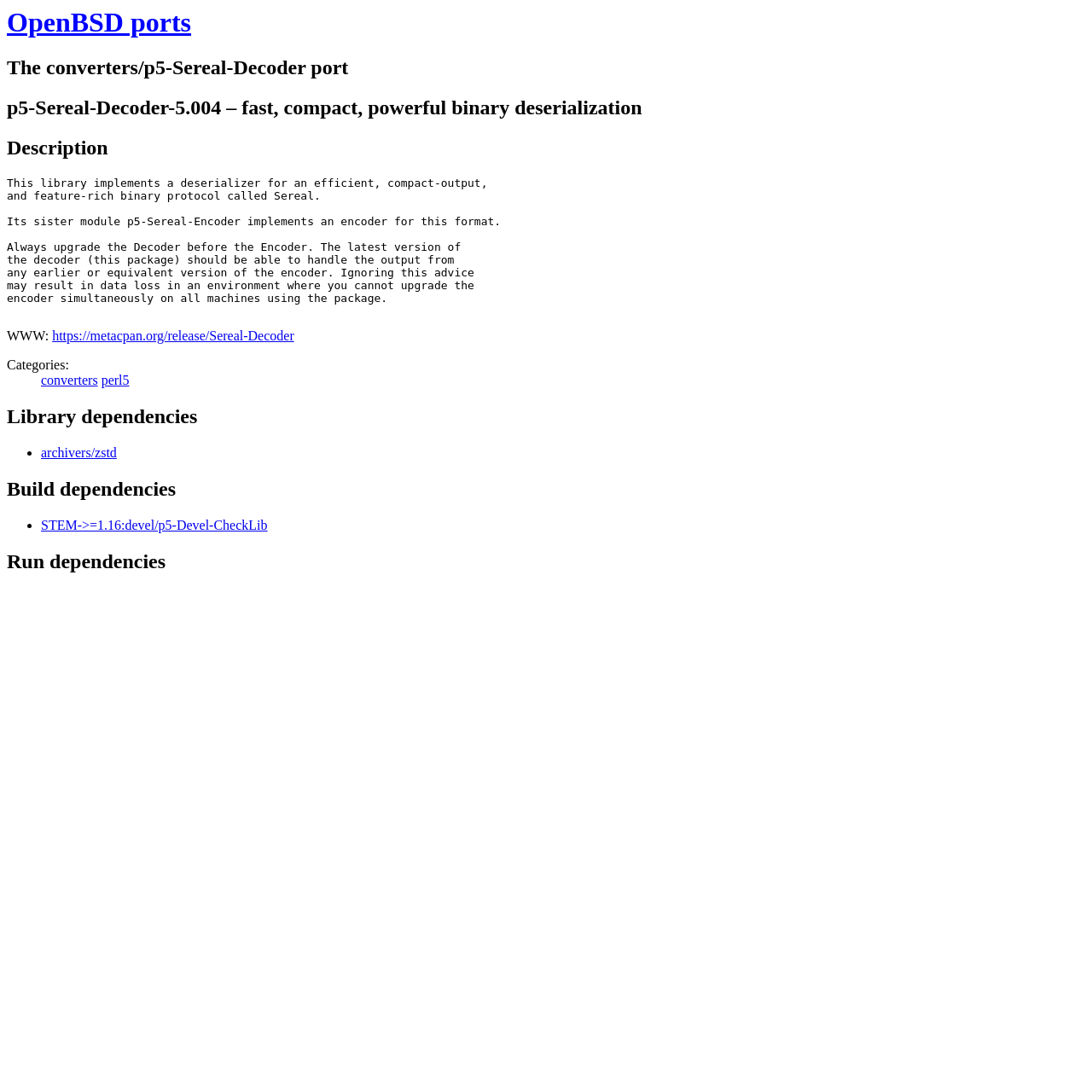Offer a comprehensive description of the webpage’s content and structure.

The webpage is about the OpenBSD converters/p5-Sereal-Decoder port. At the top, there is a heading "OpenBSD ports" with a link to the same text. Below it, there is a heading "The converters/p5-Sereal-Decoder port". 

Following this, there is a heading "p5-Sereal-Decoder-5.004 – fast, compact, powerful binary deserialization" which is a brief description of the port. Next, there is a heading "Description" which is followed by a block of text that explains the purpose and functionality of the p5-Sereal-Decoder library. The text describes the library as a deserializer for an efficient, compact-output, and feature-rich binary protocol called Sereal.

To the right of the description text, there is a "WWW:" label with a link to the Sereal-Decoder release page on metacpan.org. Below the description, there is a list of categories, including "converters" and "perl5", which are both links.

Further down, there are three sections: "Library dependencies", "Build dependencies", and "Run dependencies". Each section has a list of dependencies, marked with bullet points, which are links to other OpenBSD ports, such as "archivers/zstd" and "devel/p5-Devel-CheckLib".